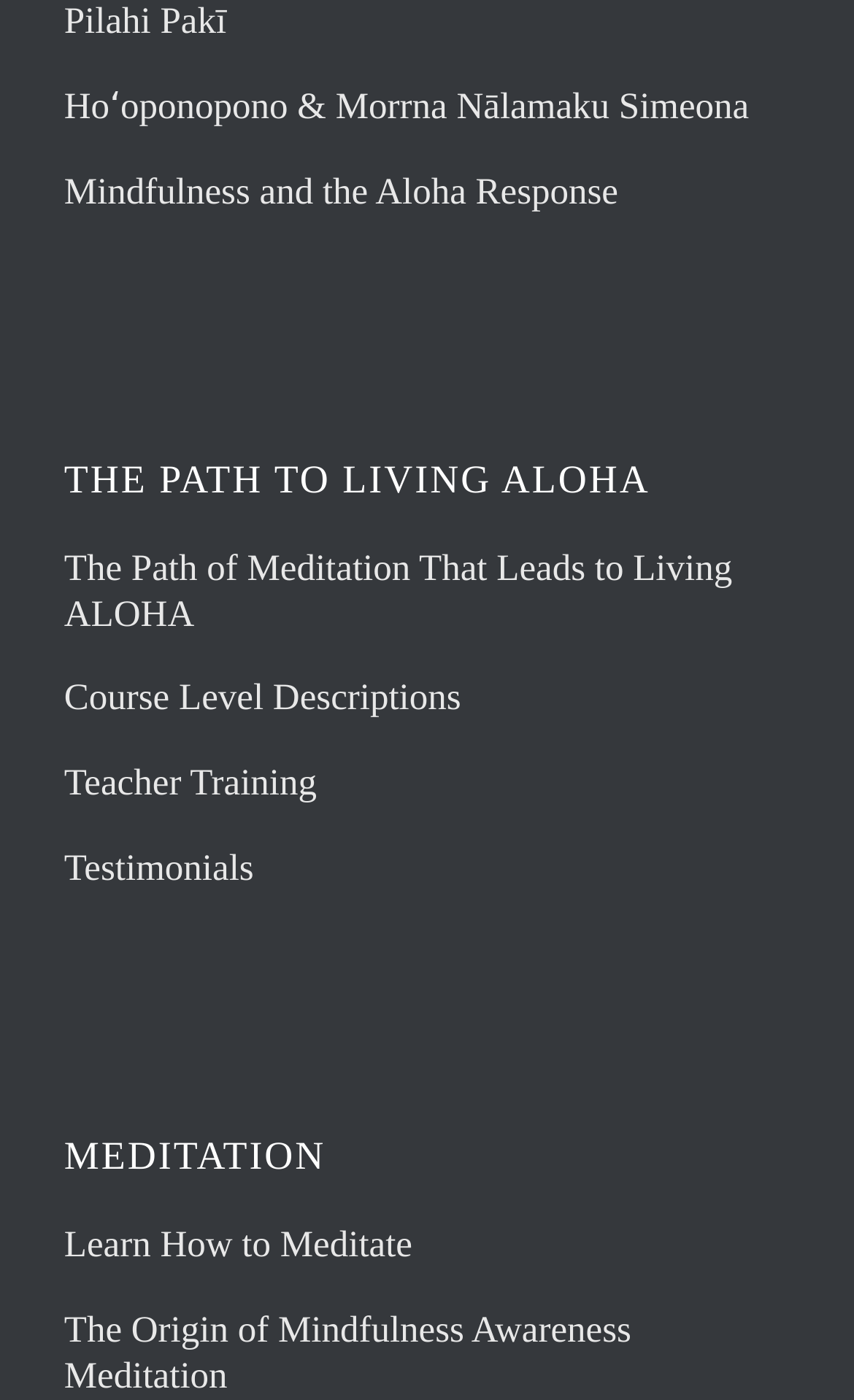Reply to the question with a single word or phrase:
What is the purpose of the 'Course Level Descriptions' link?

To provide course details